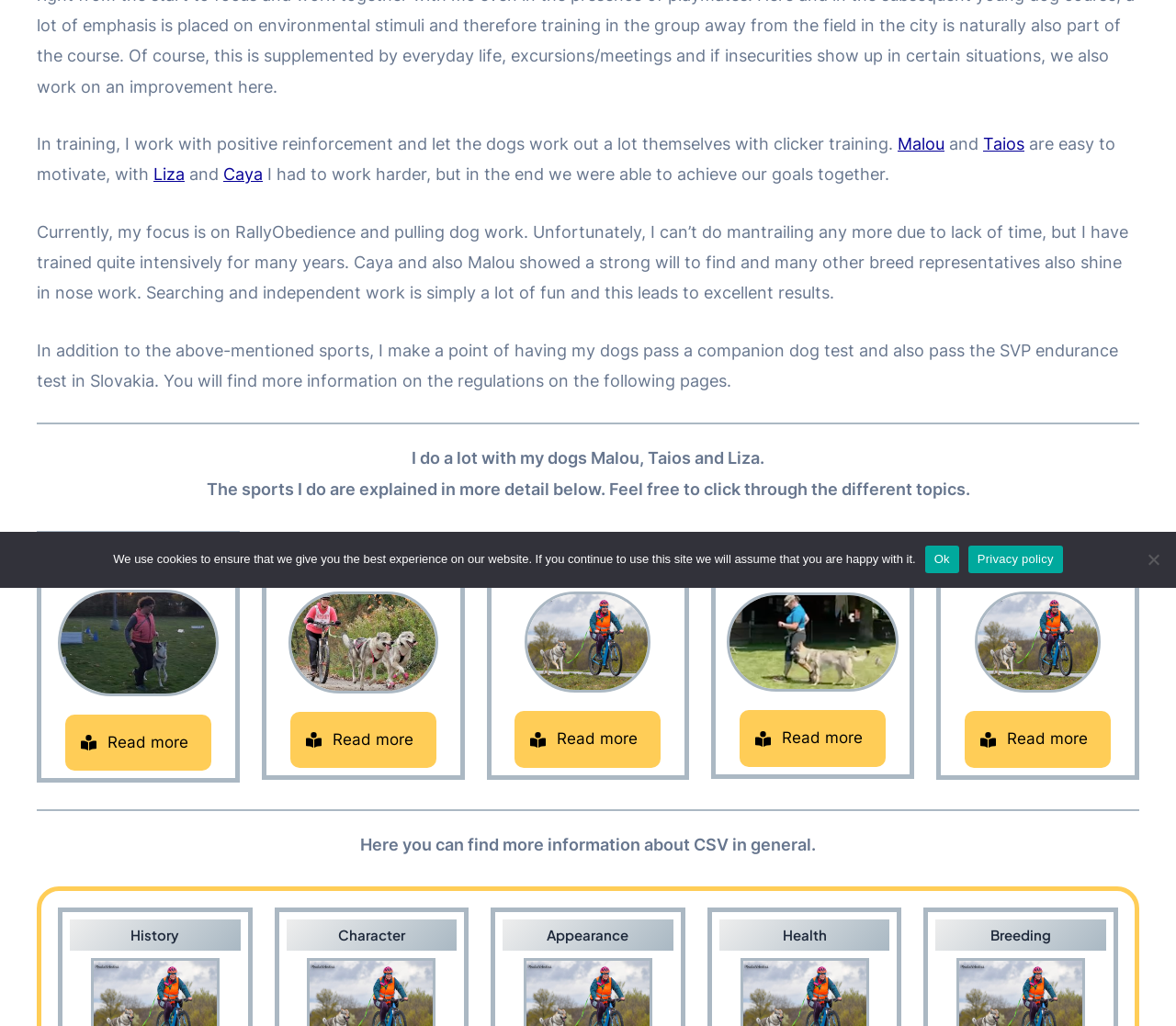Determine the bounding box for the UI element that matches this description: "Privacy policy".

[0.823, 0.531, 0.904, 0.558]